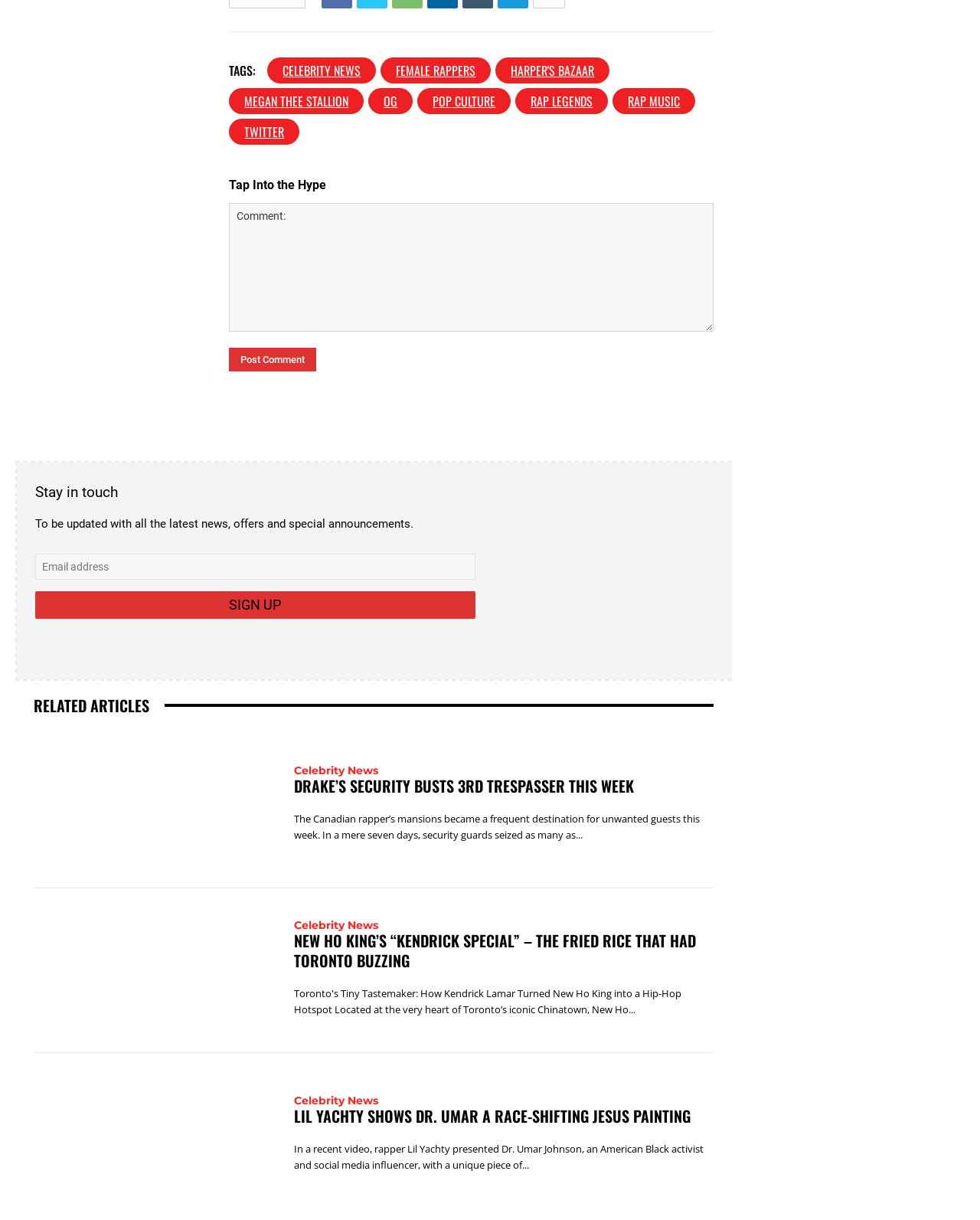Please indicate the bounding box coordinates of the element's region to be clicked to achieve the instruction: "Enter email address". Provide the coordinates as four float numbers between 0 and 1, i.e., [left, top, right, bottom].

[0.036, 0.454, 0.485, 0.475]